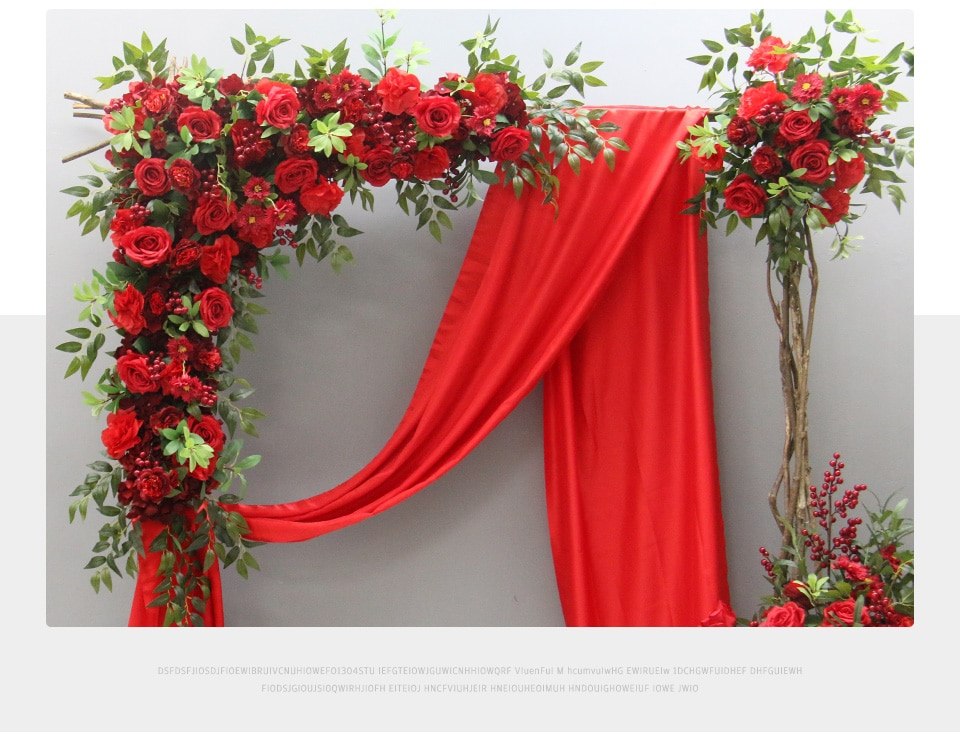Answer the question using only a single word or phrase: 
What is the purpose of the flowing red fabric?

Adds sophistication and warmth